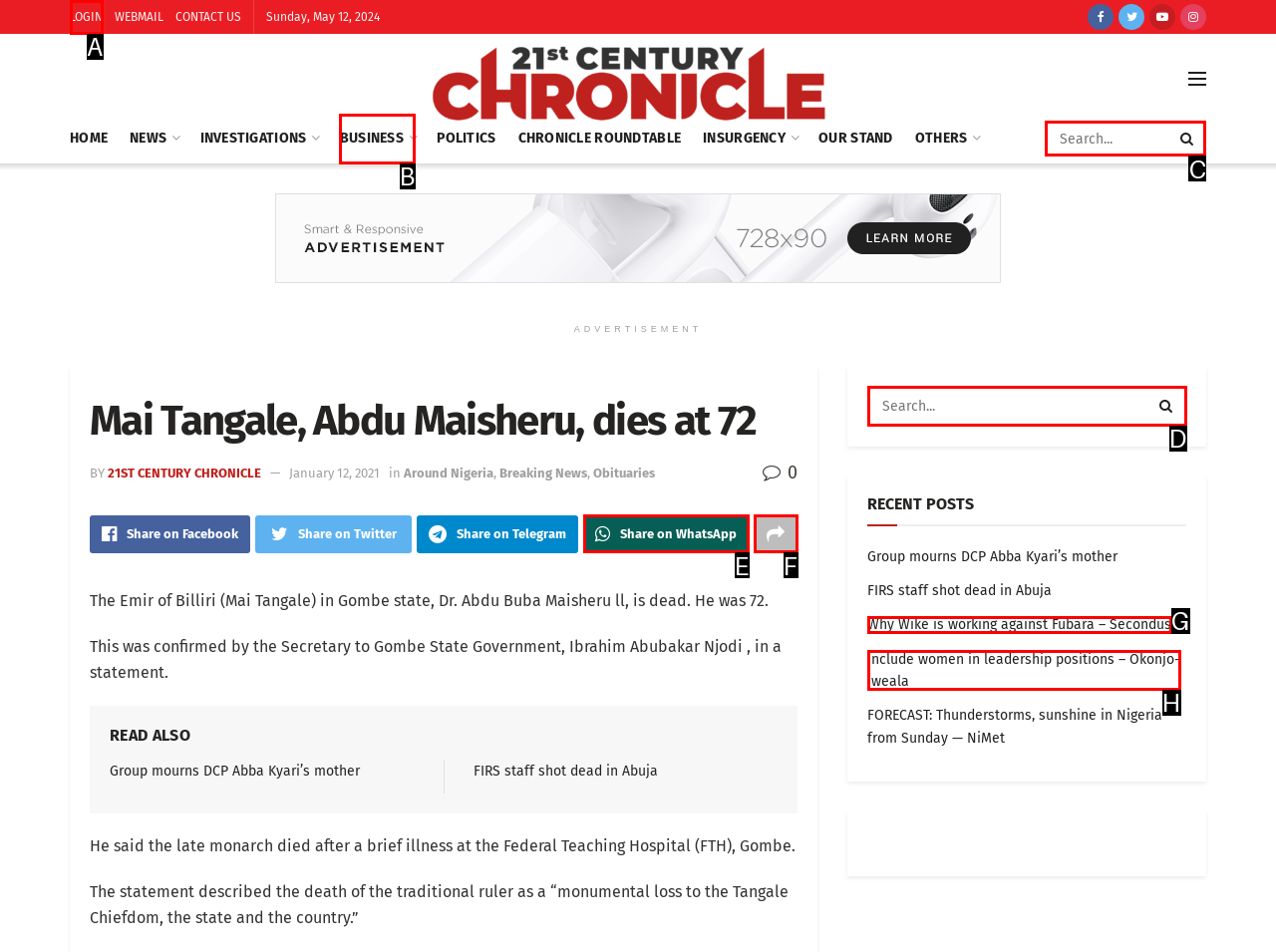Select the correct option from the given choices to perform this task: Search for something. Provide the letter of that option.

C